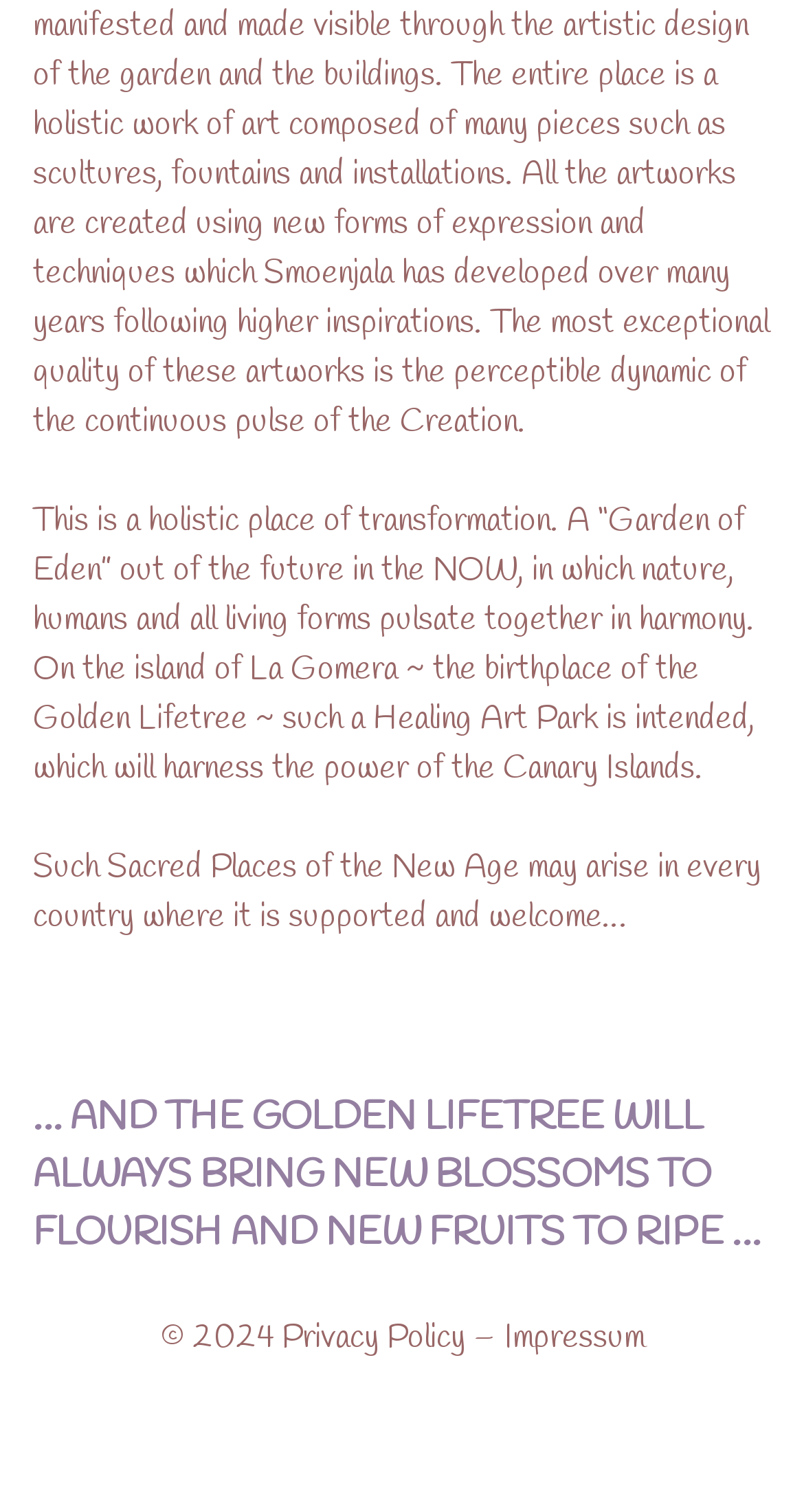From the webpage screenshot, predict the bounding box of the UI element that matches this description: "Privacy Policy".

[0.35, 0.87, 0.578, 0.899]